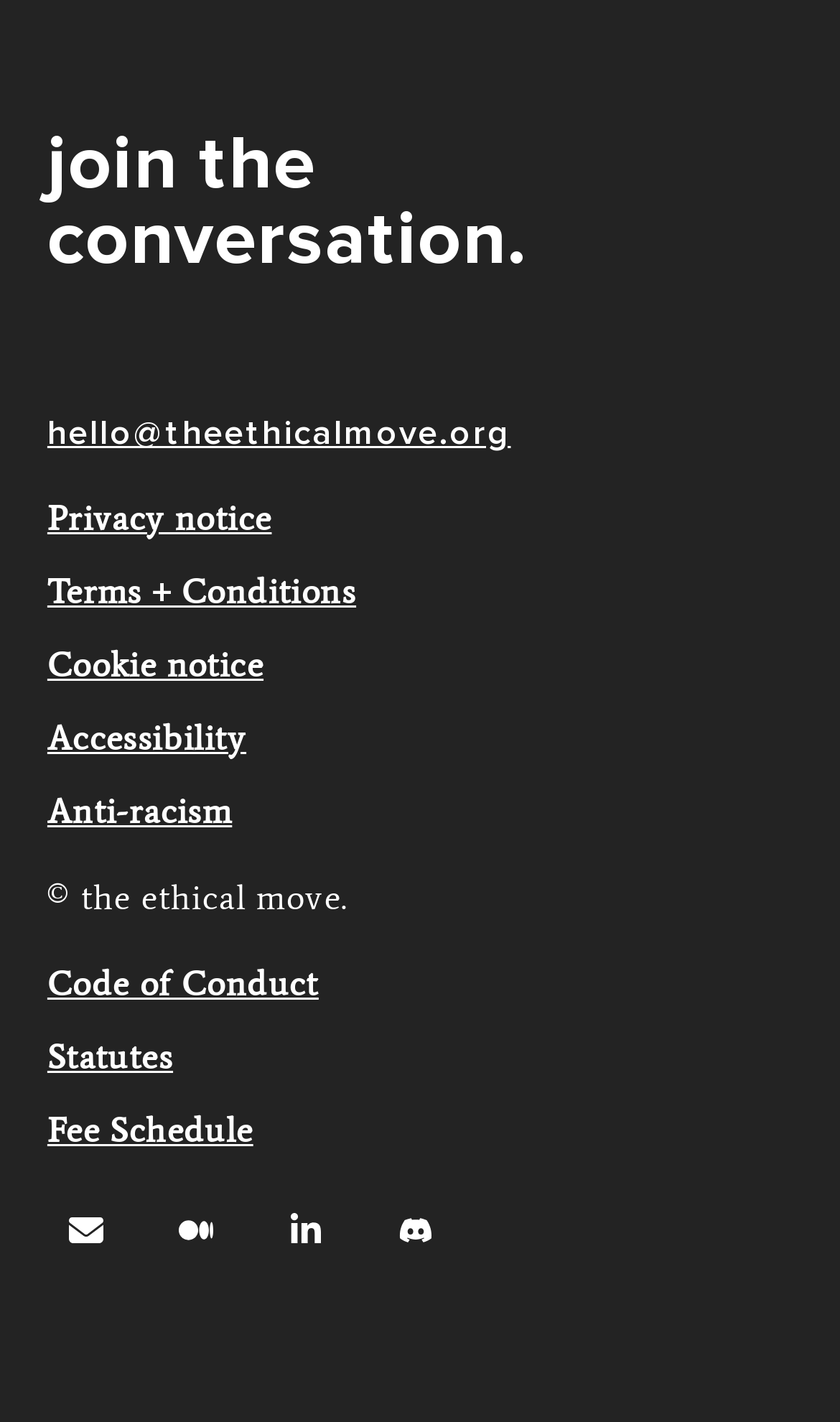Could you locate the bounding box coordinates for the section that should be clicked to accomplish this task: "Click on Home".

None